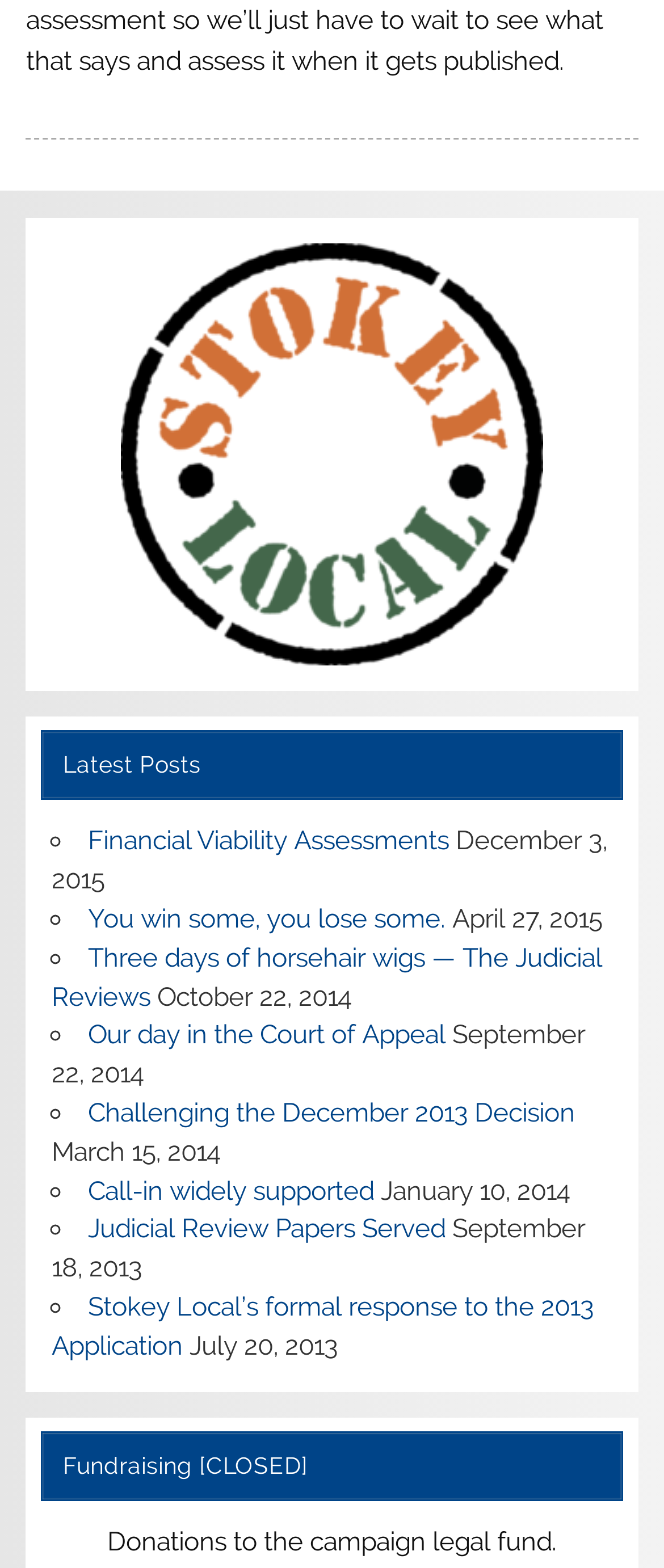Answer the question briefly using a single word or phrase: 
What is the date of the last post?

December 3, 2015